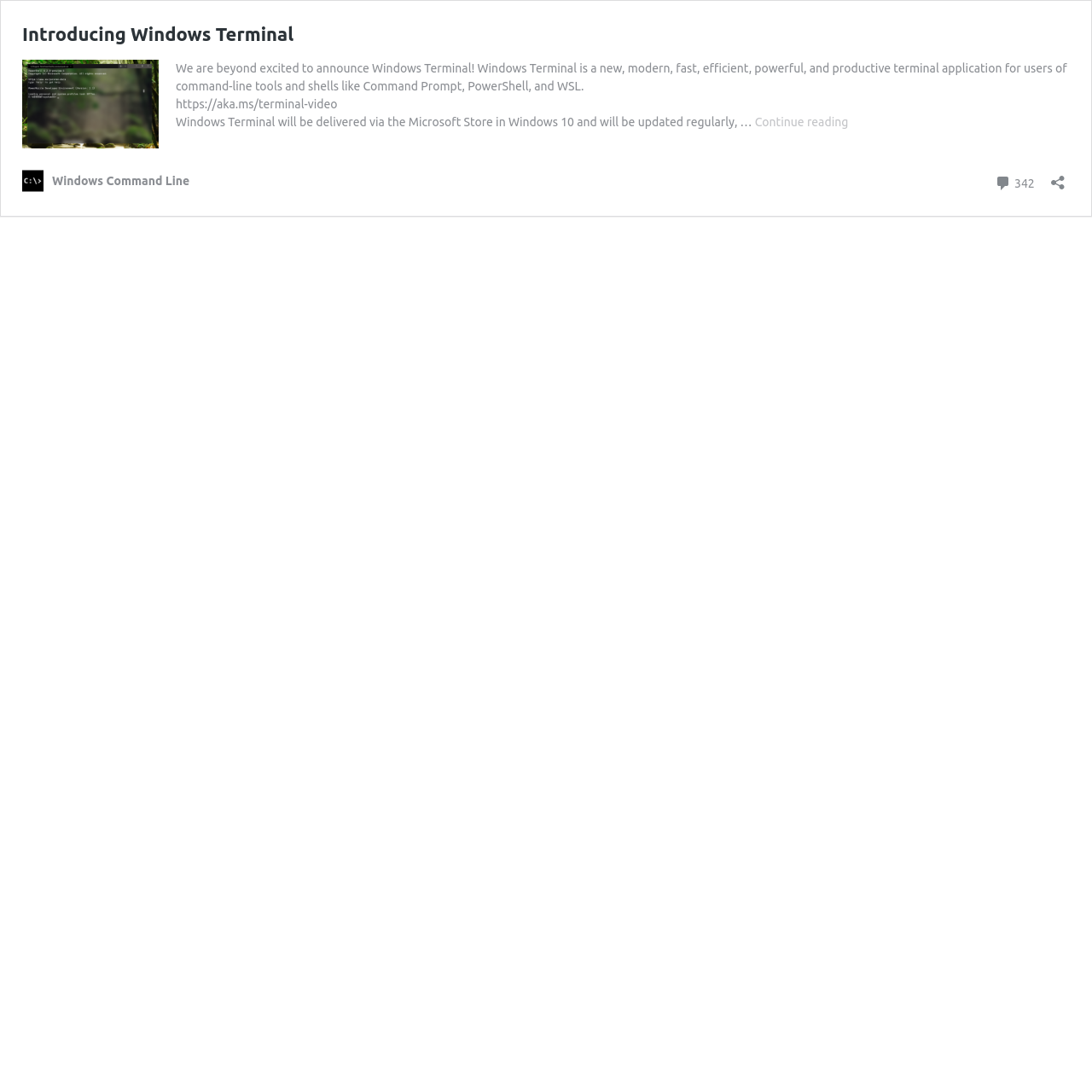Please provide a brief answer to the question using only one word or phrase: 
What is the purpose of the button on the right?

Open sharing dialog